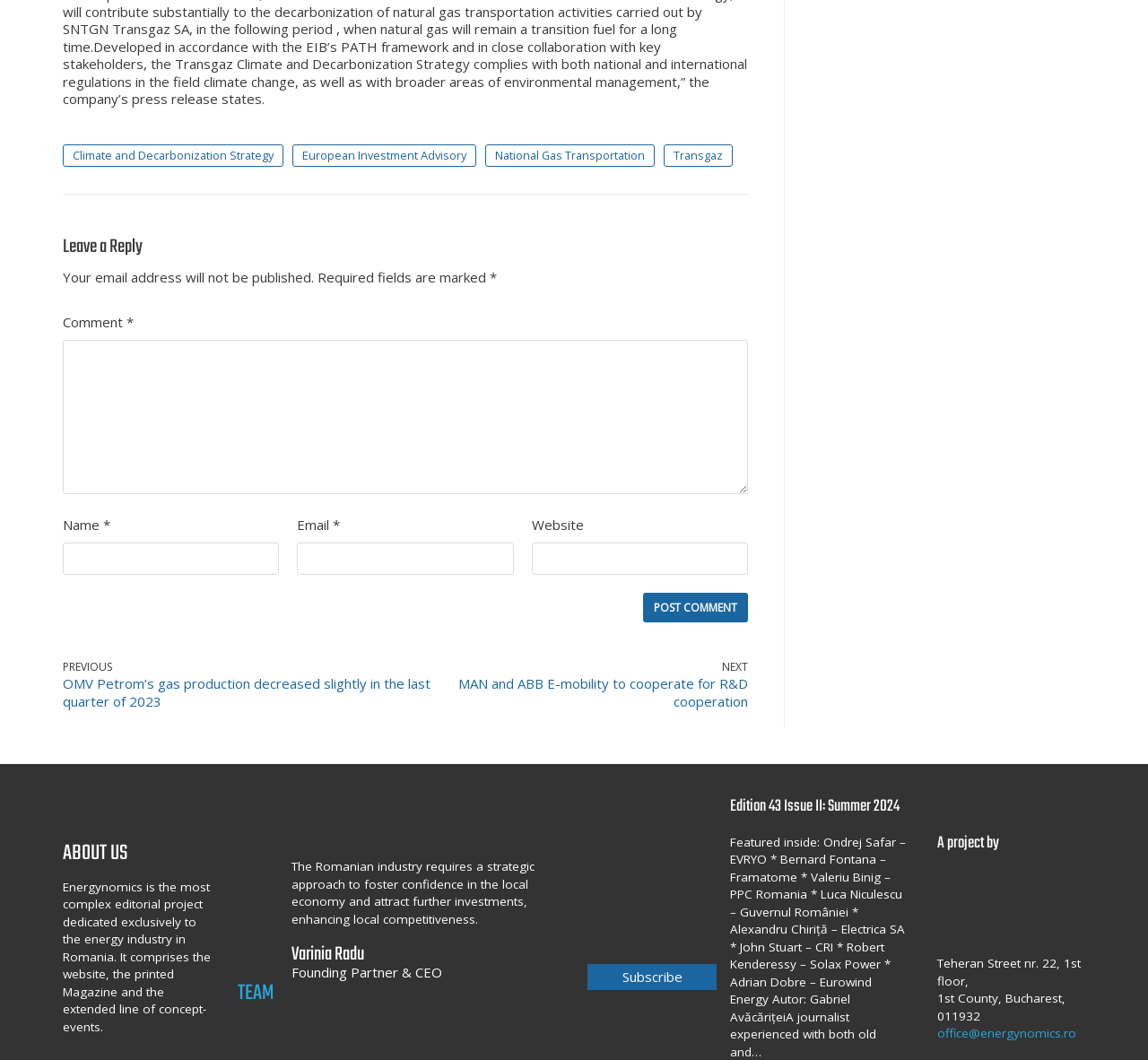Kindly determine the bounding box coordinates of the area that needs to be clicked to fulfill this instruction: "Enter your name in the 'Name' field".

[0.055, 0.512, 0.243, 0.542]